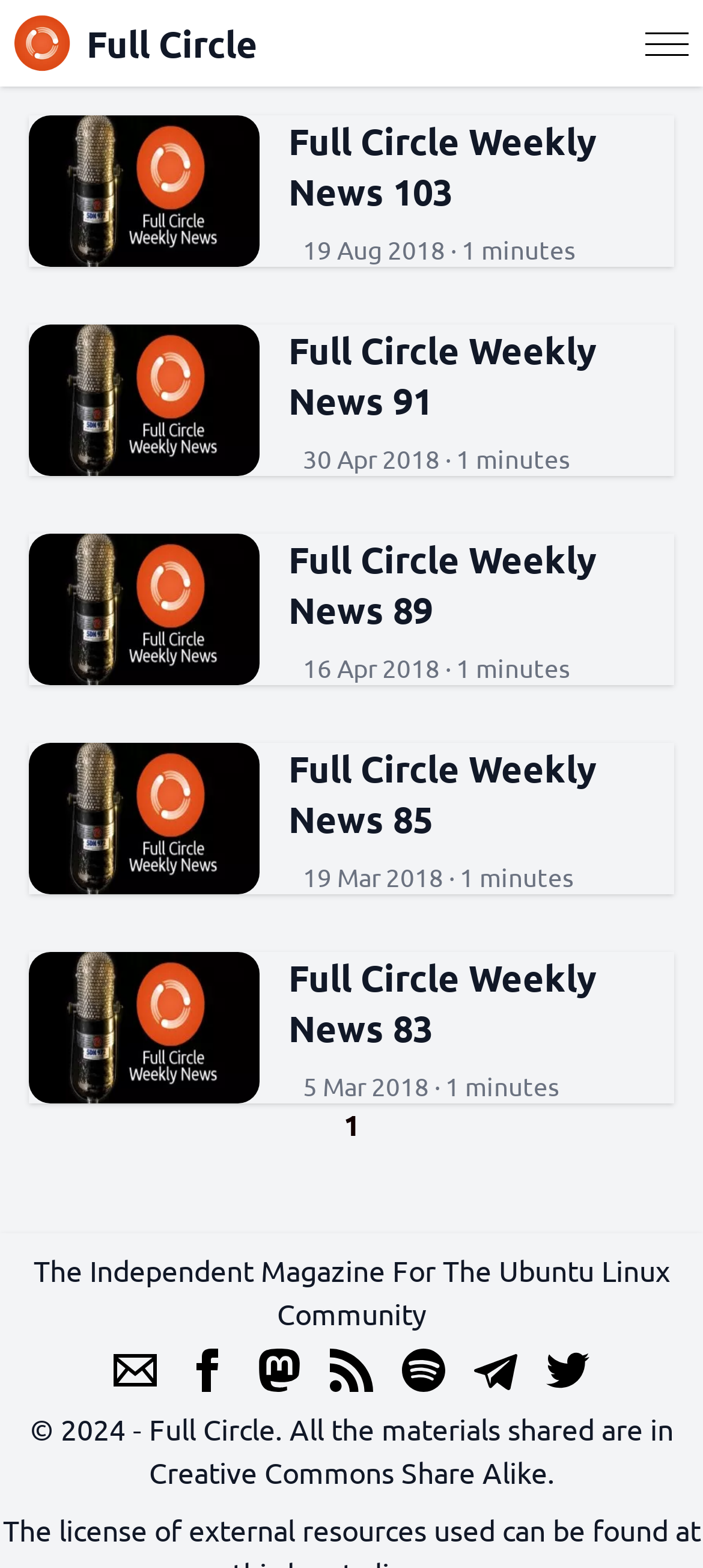What is the reading time of each news item?
Using the information presented in the image, please offer a detailed response to the question.

I looked at the reading time information of each news item displayed on the webpage and found that all of them have a reading time of '1 minute'. Therefore, the reading time of each news item is 1 minute.